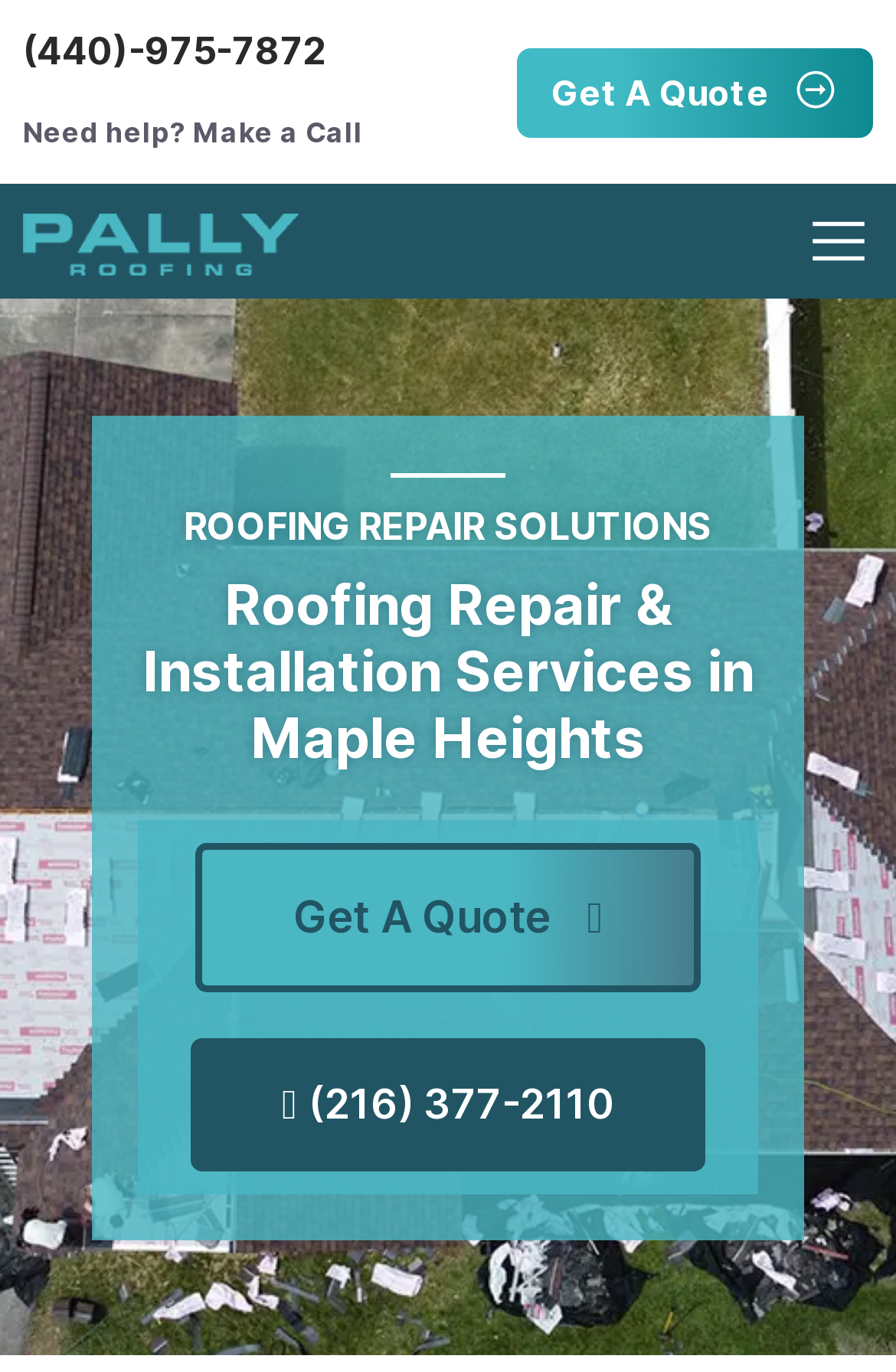Identify the bounding box for the UI element described as: "parent_node: (440)-975-7872". Ensure the coordinates are four float numbers between 0 and 1, formatted as [left, top, right, bottom].

[0.026, 0.008, 0.526, 0.126]